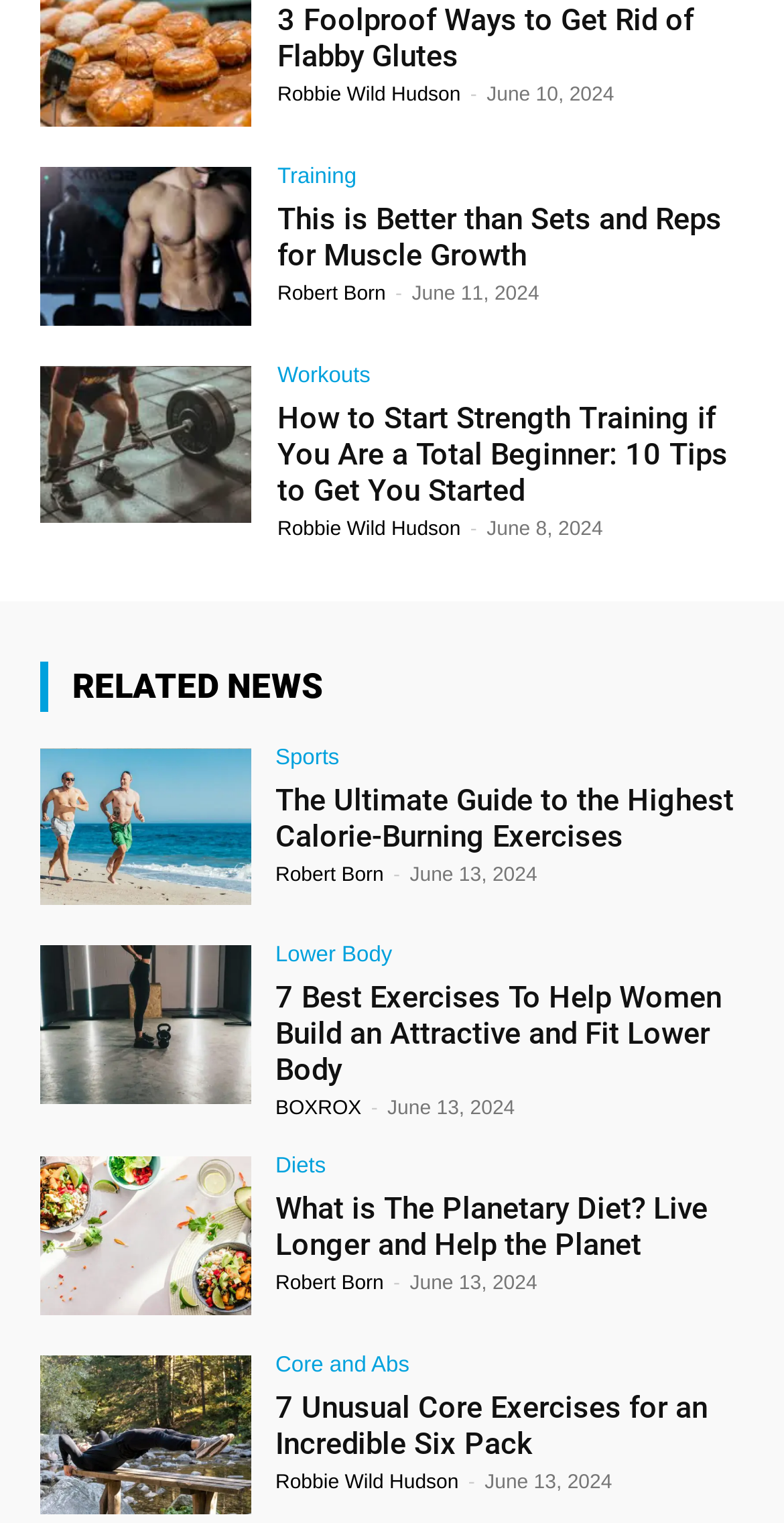How many categories are listed on the webpage?
Provide a concise answer using a single word or phrase based on the image.

5